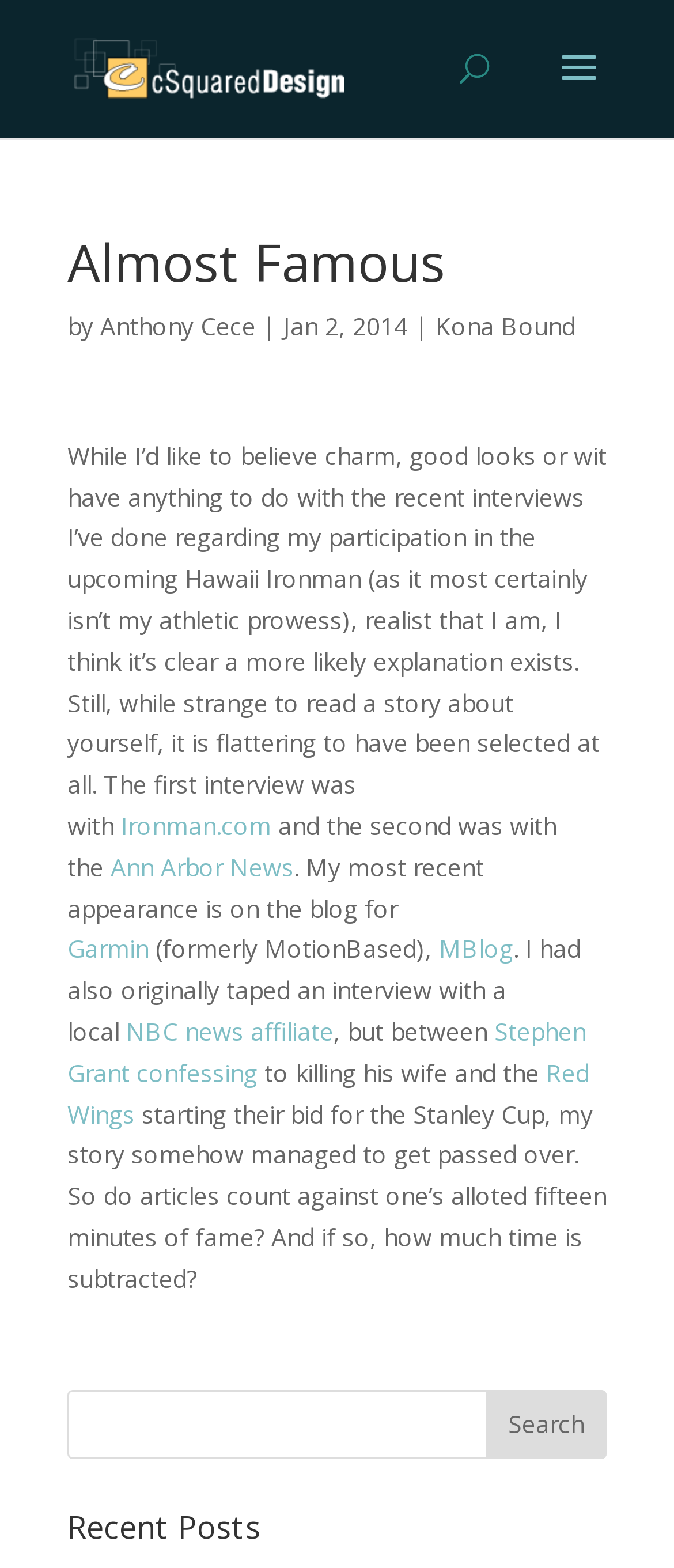Can you specify the bounding box coordinates for the region that should be clicked to fulfill this instruction: "Visit cSquared Design website".

[0.11, 0.032, 0.51, 0.053]